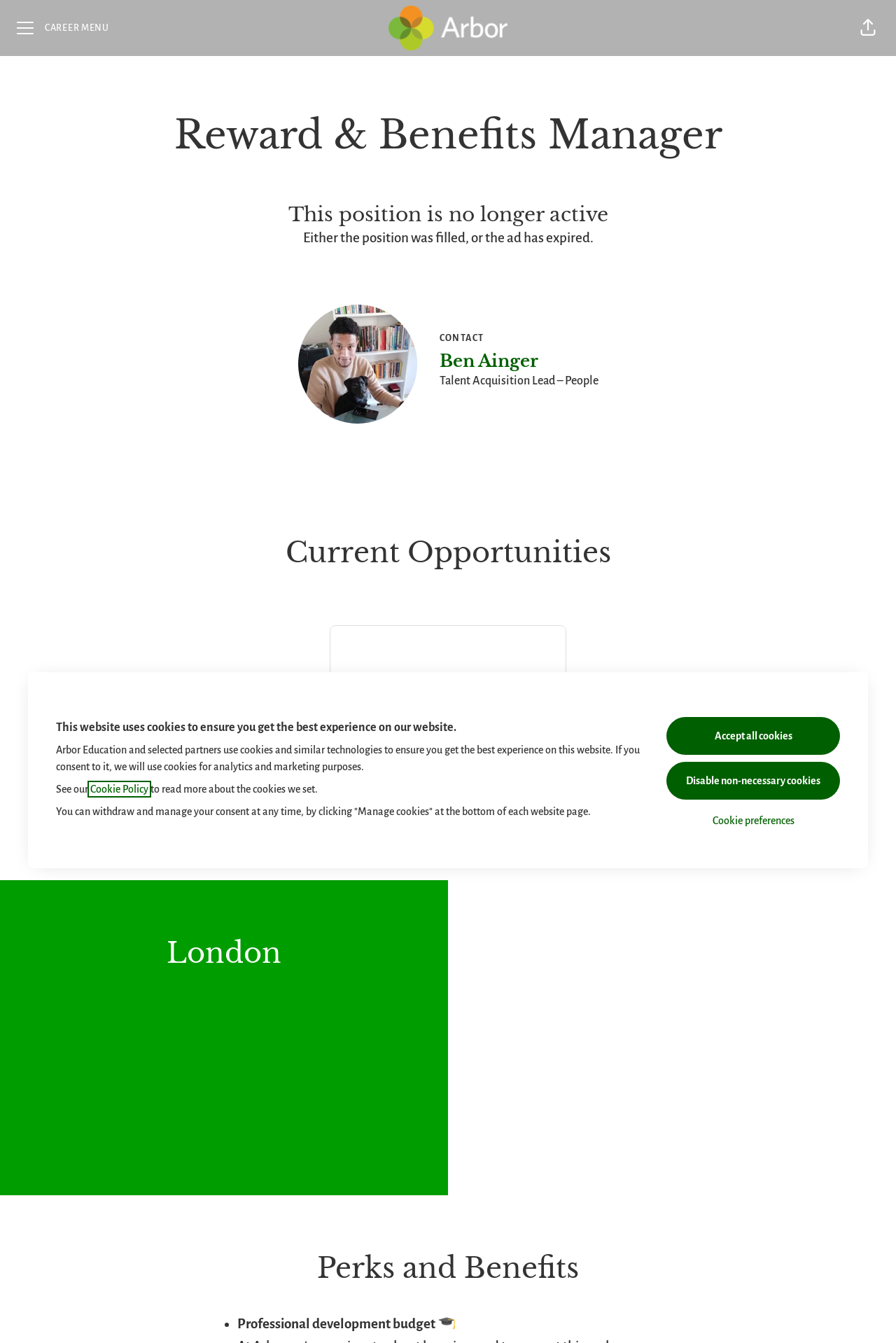Predict the bounding box coordinates of the area that should be clicked to accomplish the following instruction: "Visit Arbor Education career site". The bounding box coordinates should consist of four float numbers between 0 and 1, i.e., [left, top, right, bottom].

[0.433, 0.002, 0.567, 0.04]